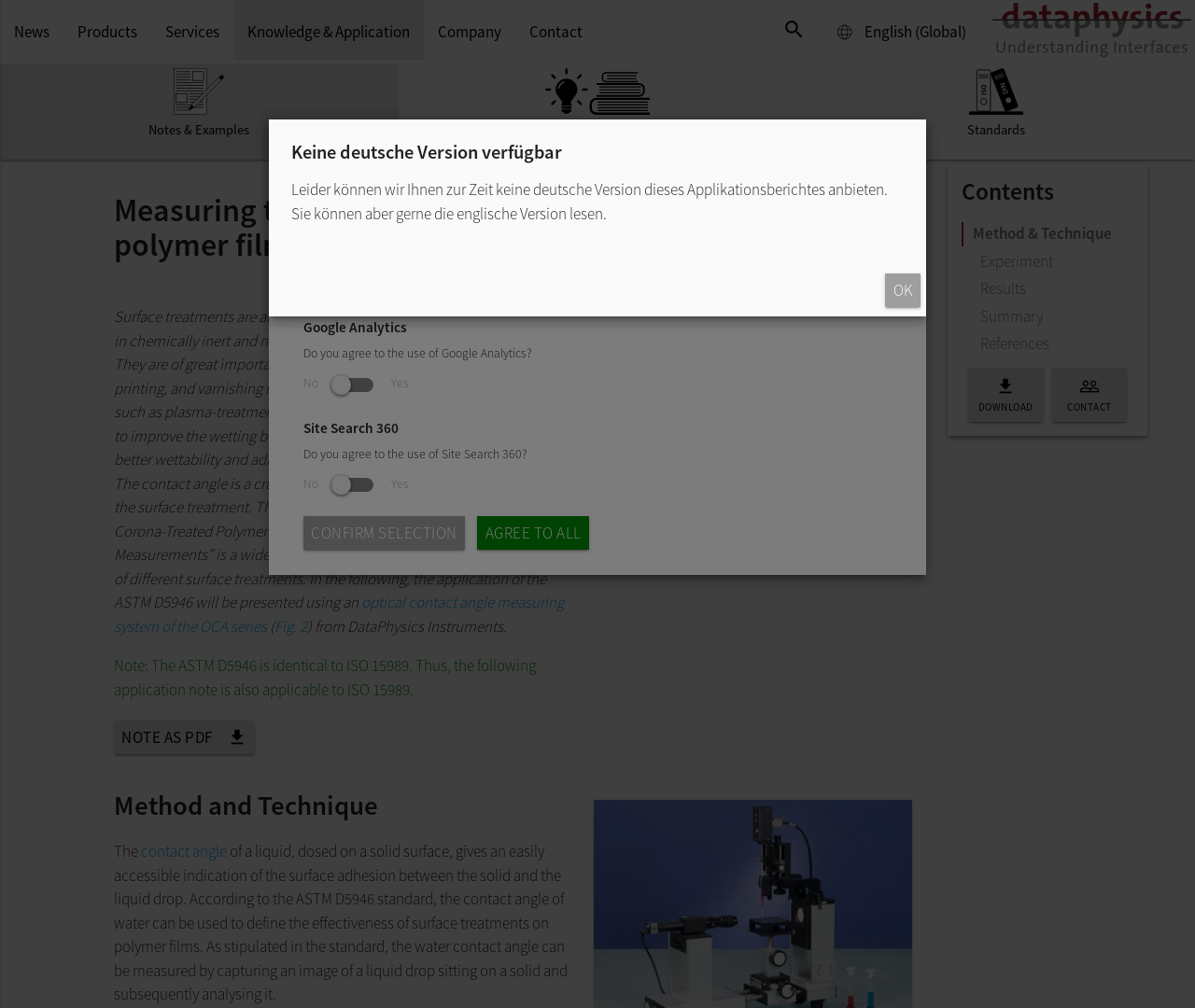What is the name of the company that provides the optical contact angle measuring system? Please answer the question using a single word or phrase based on the image.

DataPhysics